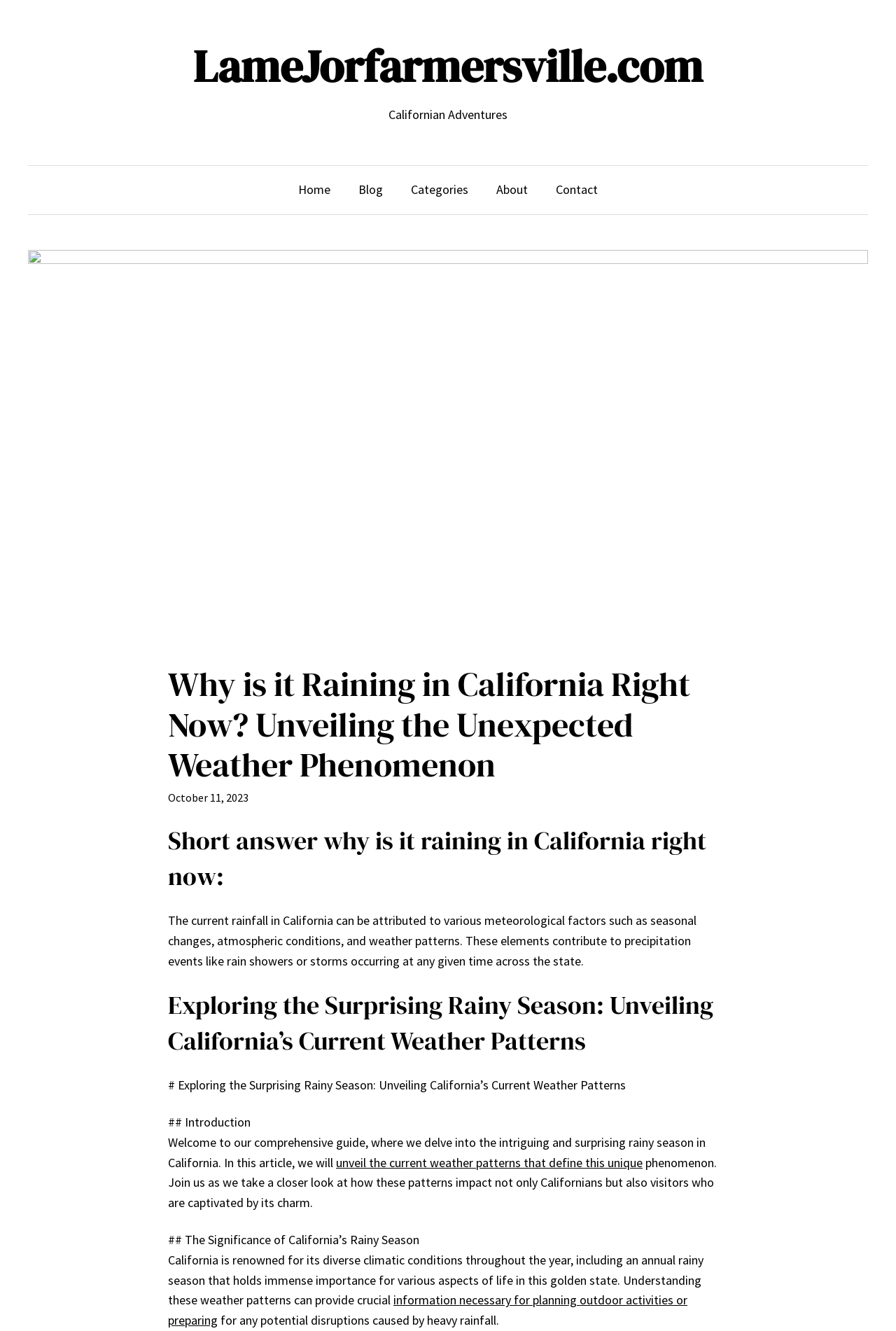Using the provided element description "LameJorfarmersville.com", determine the bounding box coordinates of the UI element.

[0.216, 0.027, 0.784, 0.073]